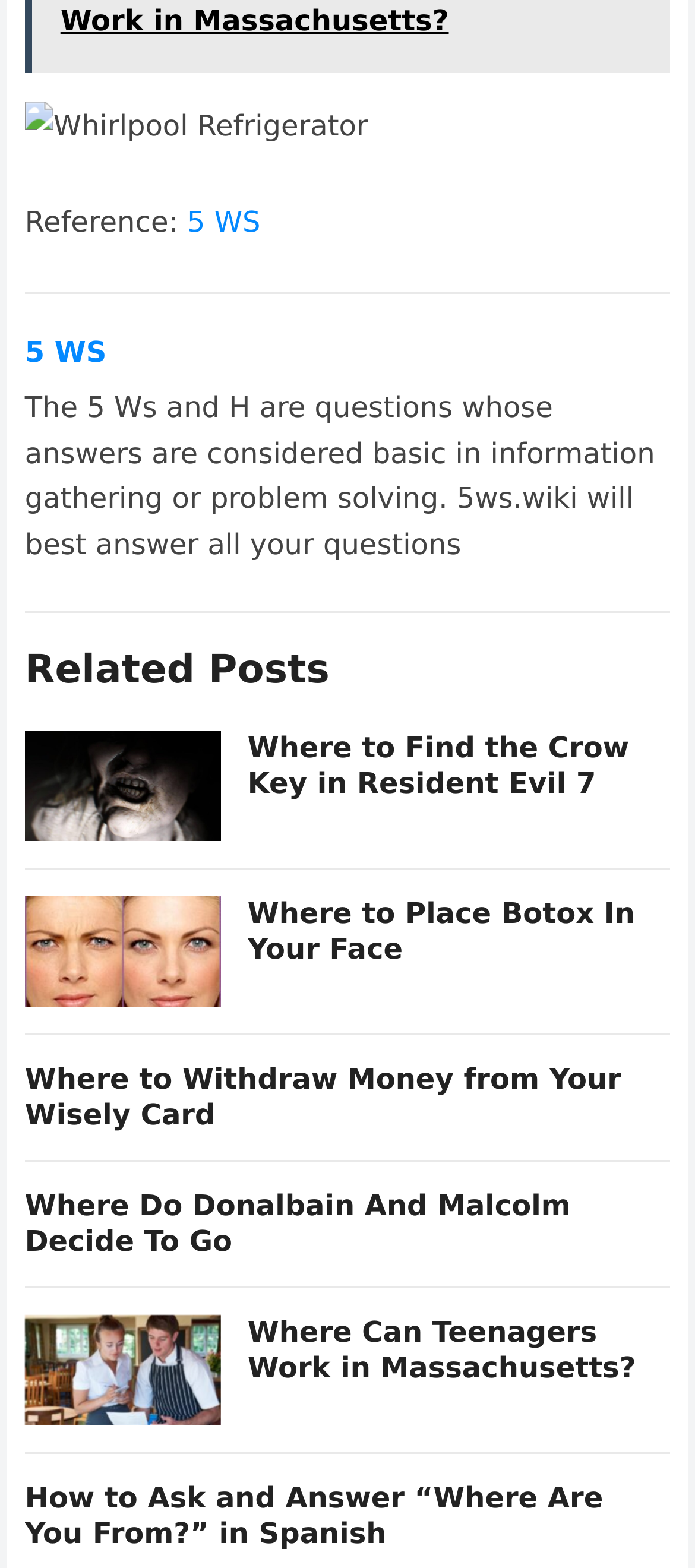Locate the bounding box of the UI element described by: "5 WS" in the given webpage screenshot.

[0.036, 0.214, 0.153, 0.236]